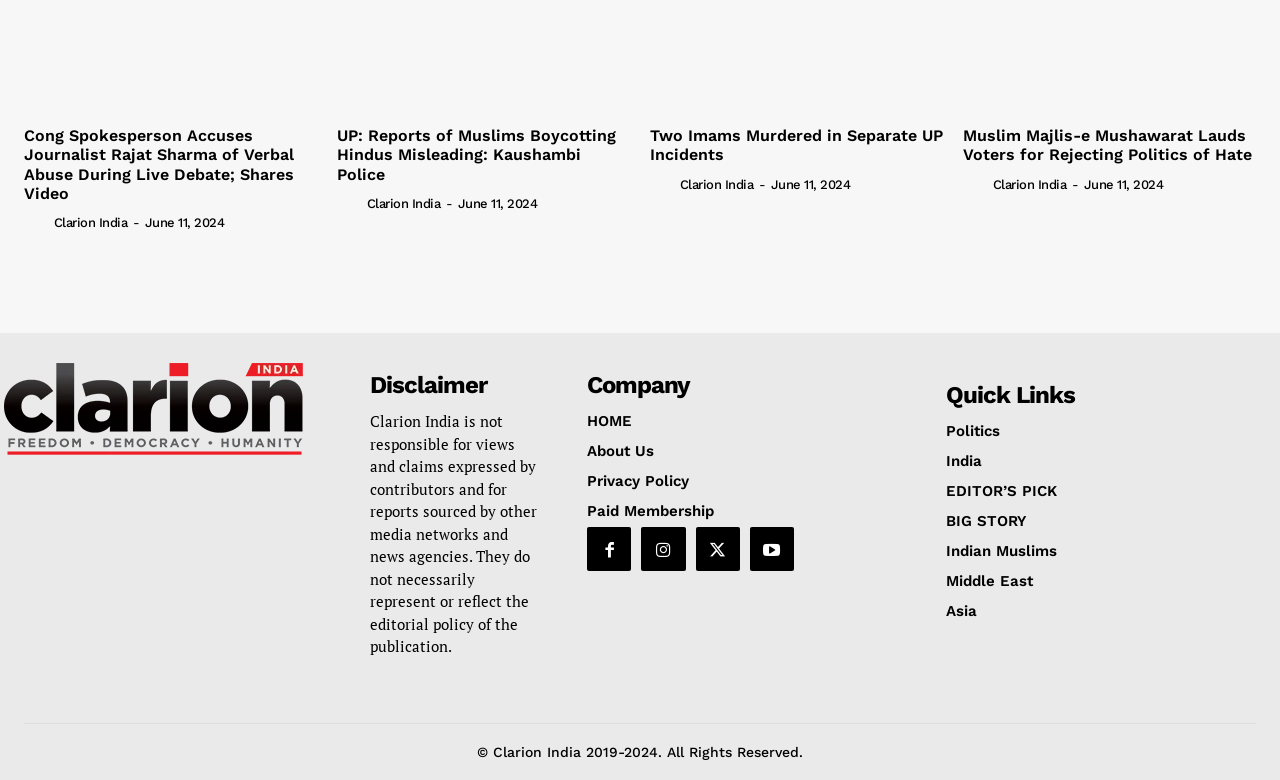Locate the bounding box coordinates of the area that needs to be clicked to fulfill the following instruction: "Read the 'Disclaimer' section". The coordinates should be in the format of four float numbers between 0 and 1, namely [left, top, right, bottom].

[0.289, 0.478, 0.38, 0.509]